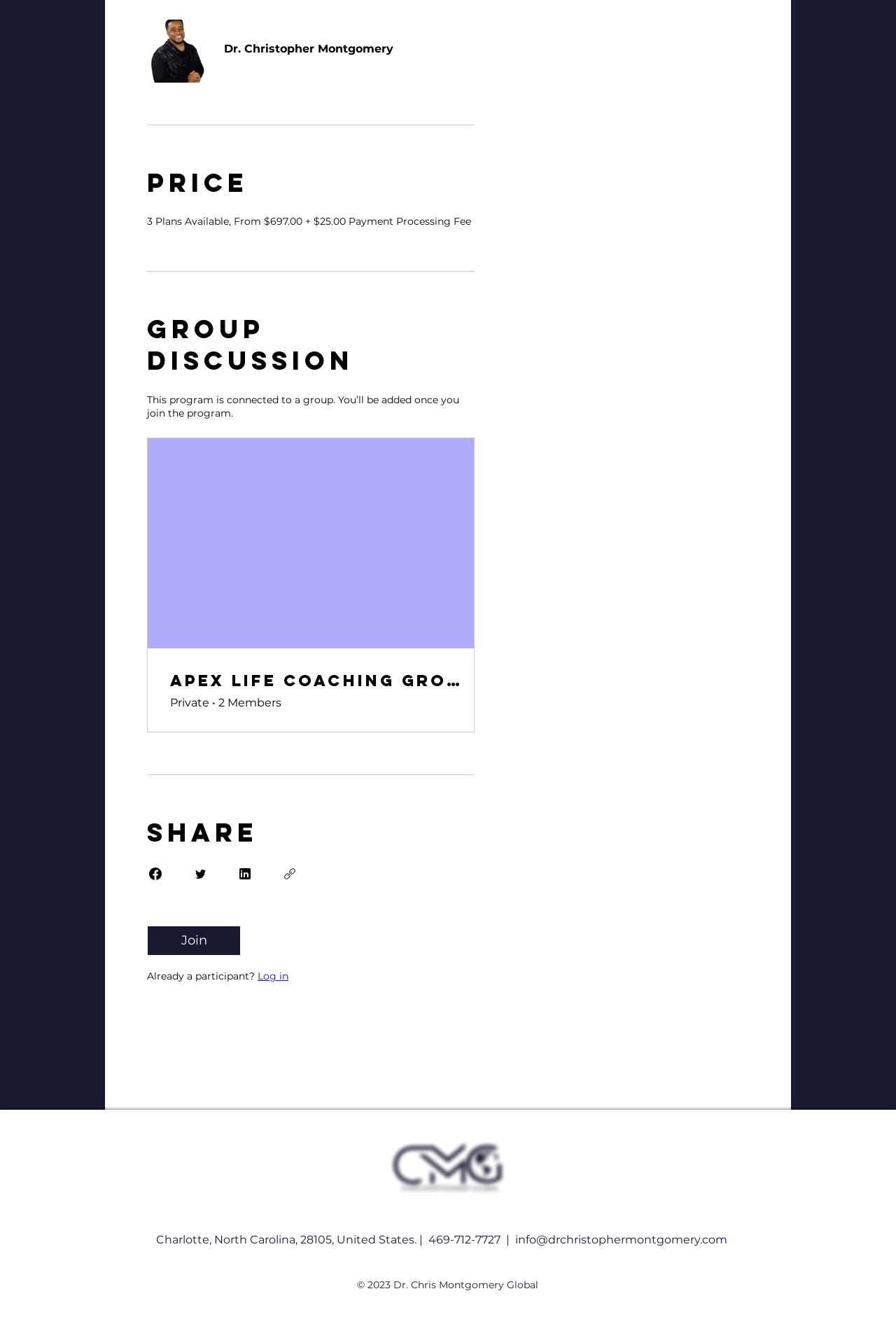Please locate the clickable area by providing the bounding box coordinates to follow this instruction: "Copy the link".

[0.314, 0.65, 0.333, 0.663]